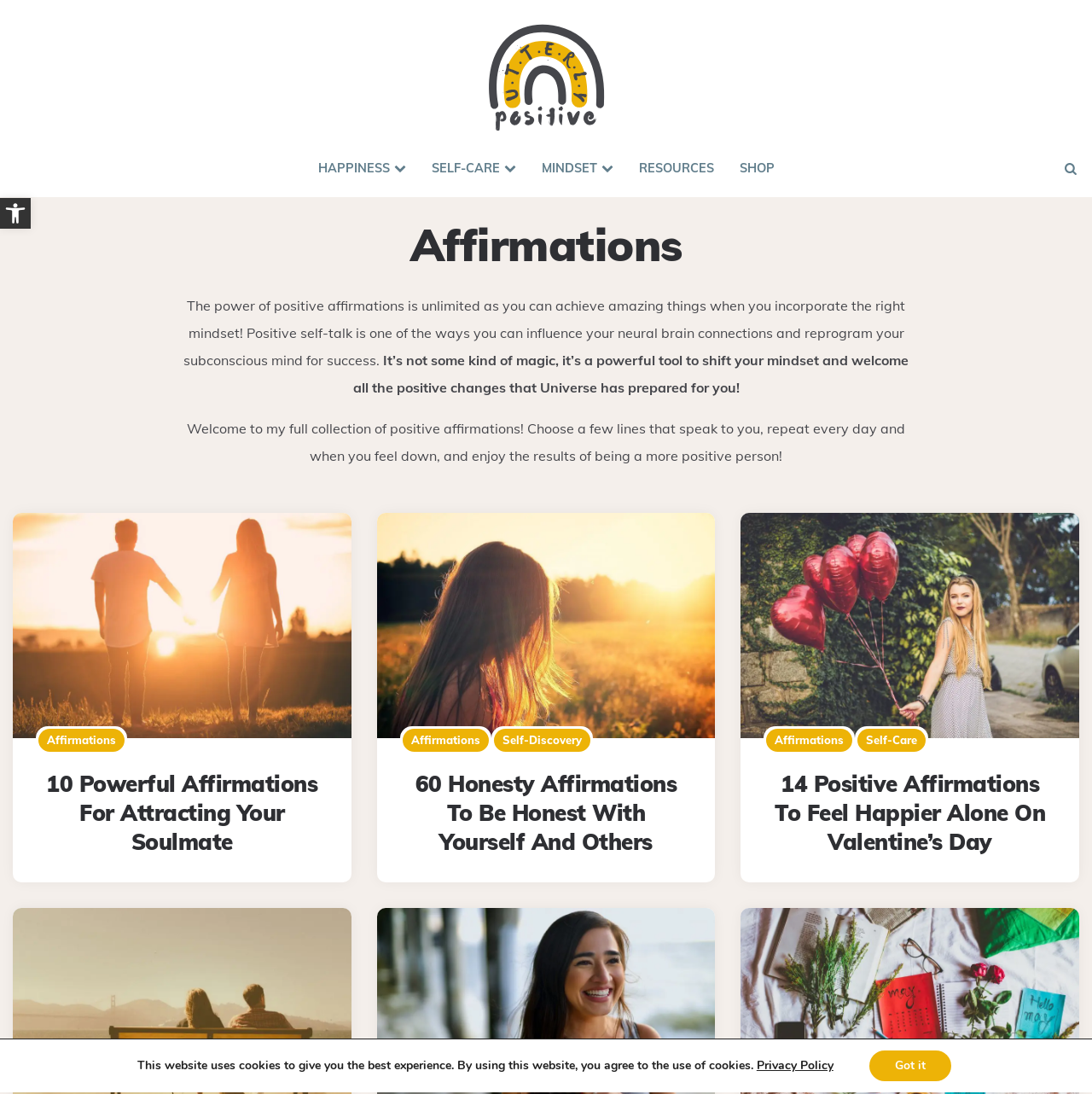Highlight the bounding box coordinates of the element that should be clicked to carry out the following instruction: "Explore the HAPPINESS category". The coordinates must be given as four float numbers ranging from 0 to 1, i.e., [left, top, right, bottom].

[0.279, 0.133, 0.383, 0.176]